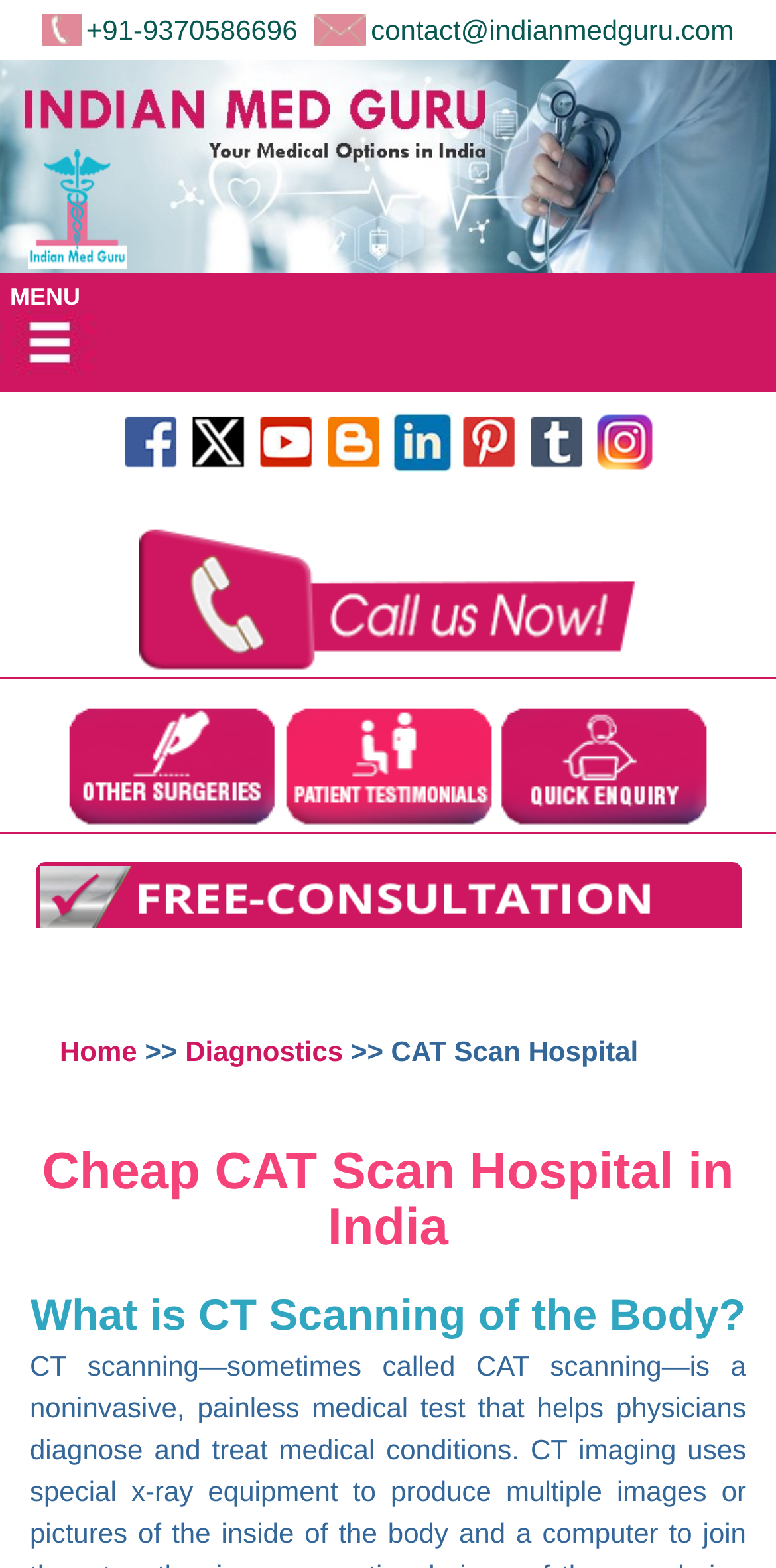Elaborate on the different components and information displayed on the webpage.

The webpage appears to be a medical services website, specifically focused on CAT scans in India. At the top left corner, there is a phone number and an email address. Below them, there is a logo of "indianmedguru.com" with a link to the website. 

To the right of the logo, there is a menu button and a "MENU" text. Below the menu, there are social media links, including Facebook, Twitter, YouTube, blog, LinkedIn, Pinterest, and Instagram, each with an accompanying image. 

Further down, there are several links, including "call us now", "other surgeries", "patient testimonials", and "quick enquiry", each with an image. 

The main content of the webpage starts with a heading "Free Consultation" and a link to it. Below that, there are more links, including "Home", "Diagnostics", and "CAT Scan Hospital", with a heading "Cheap CAT Scan Hospital in India" and another heading "What is CT Scanning of the Body?"